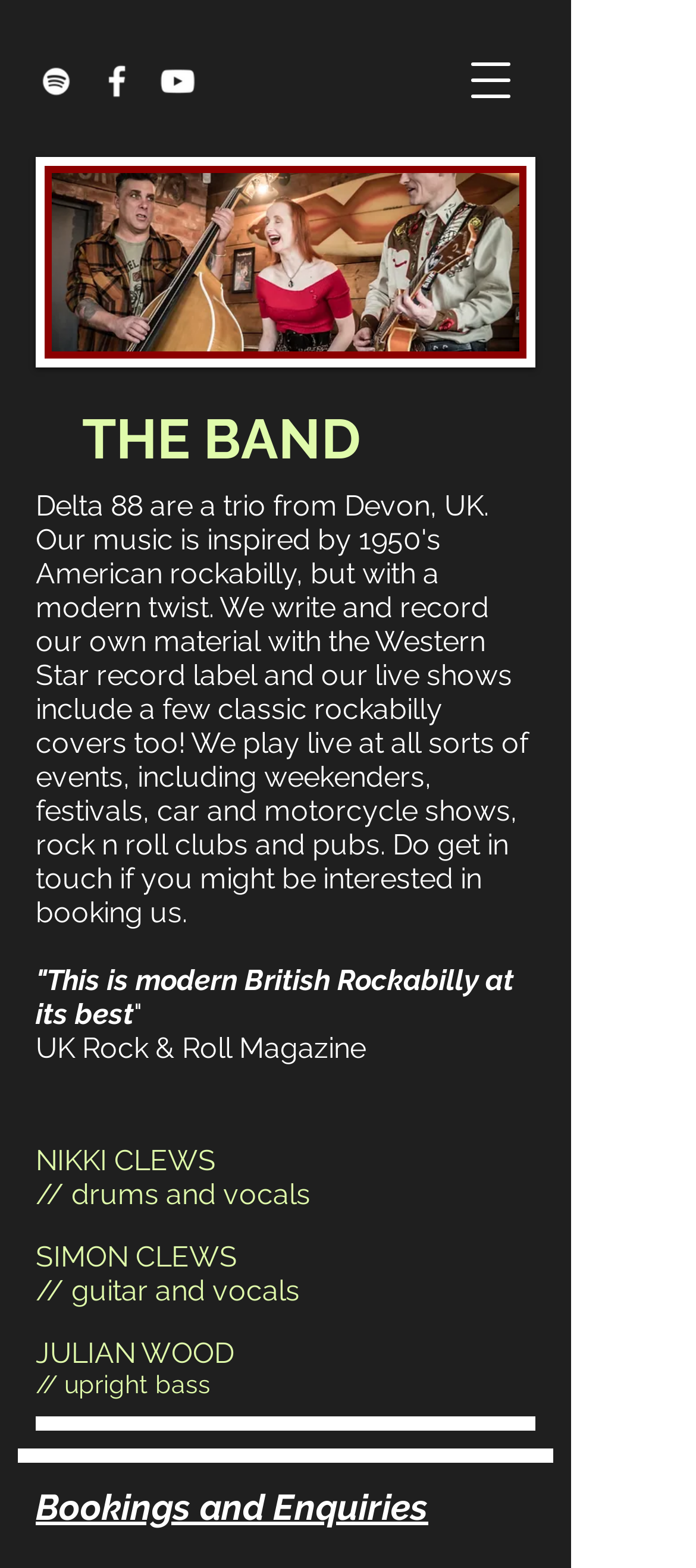What is the name of the band?
Answer the question with a single word or phrase derived from the image.

Delta 88